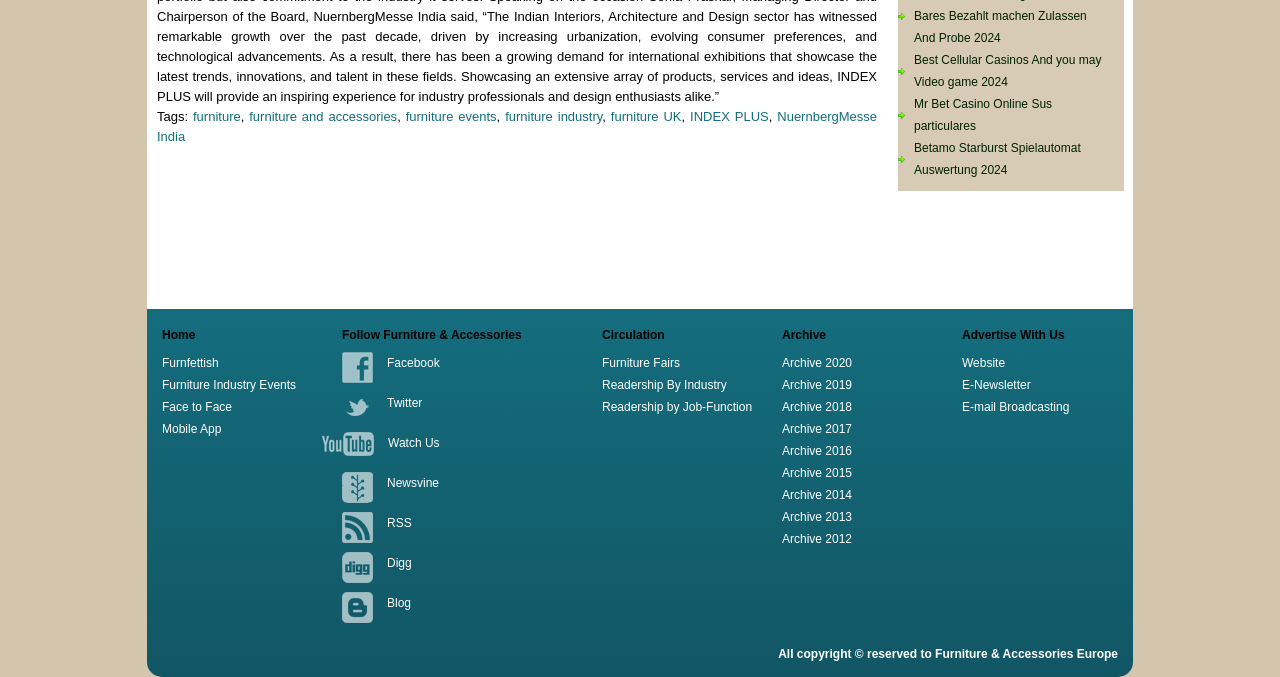Given the element description: "< Previous", predict the bounding box coordinates of this UI element. The coordinates must be four float numbers between 0 and 1, given as [left, top, right, bottom].

None